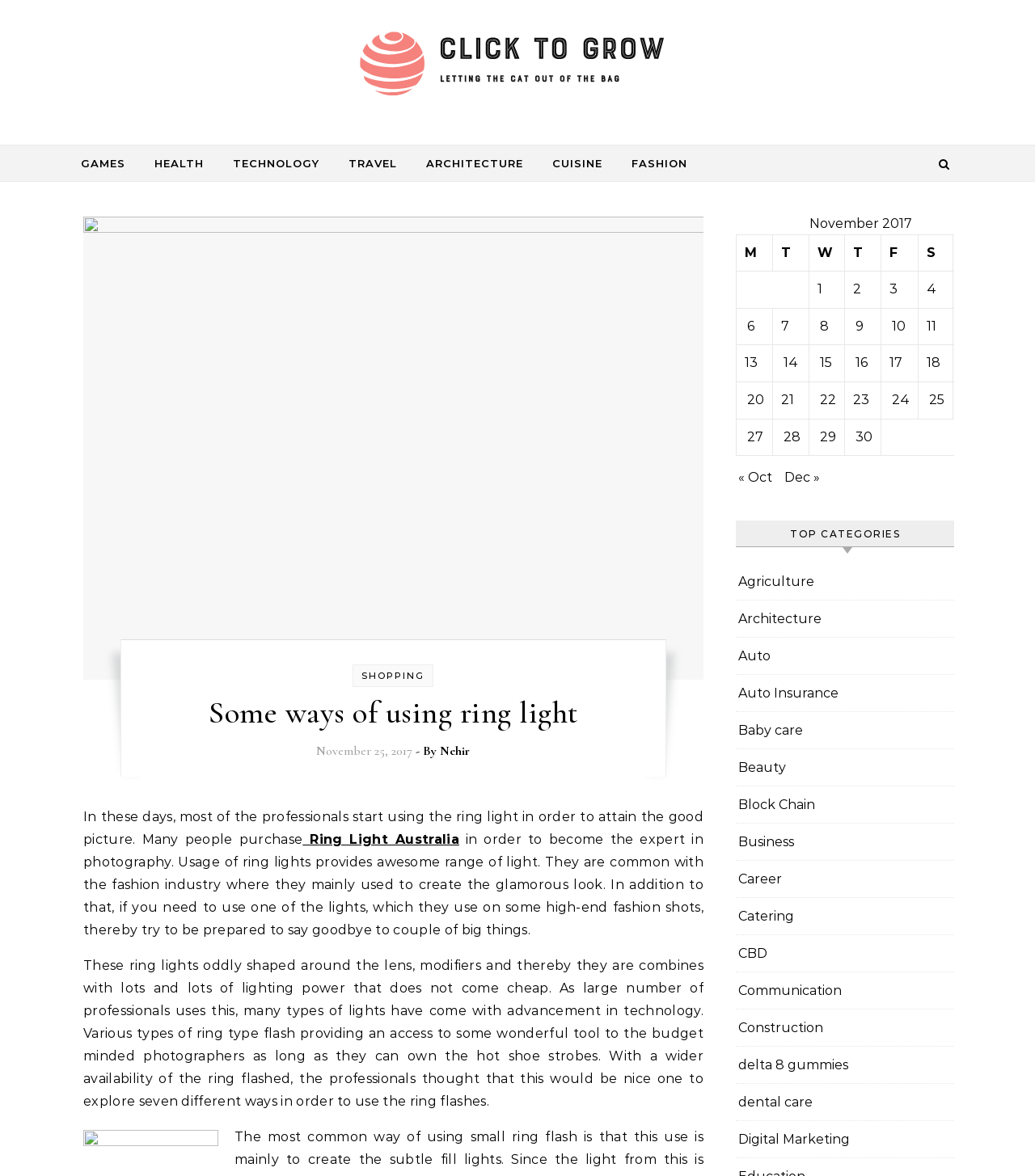Respond with a single word or phrase to the following question:
What is the author of the post?

Nehir